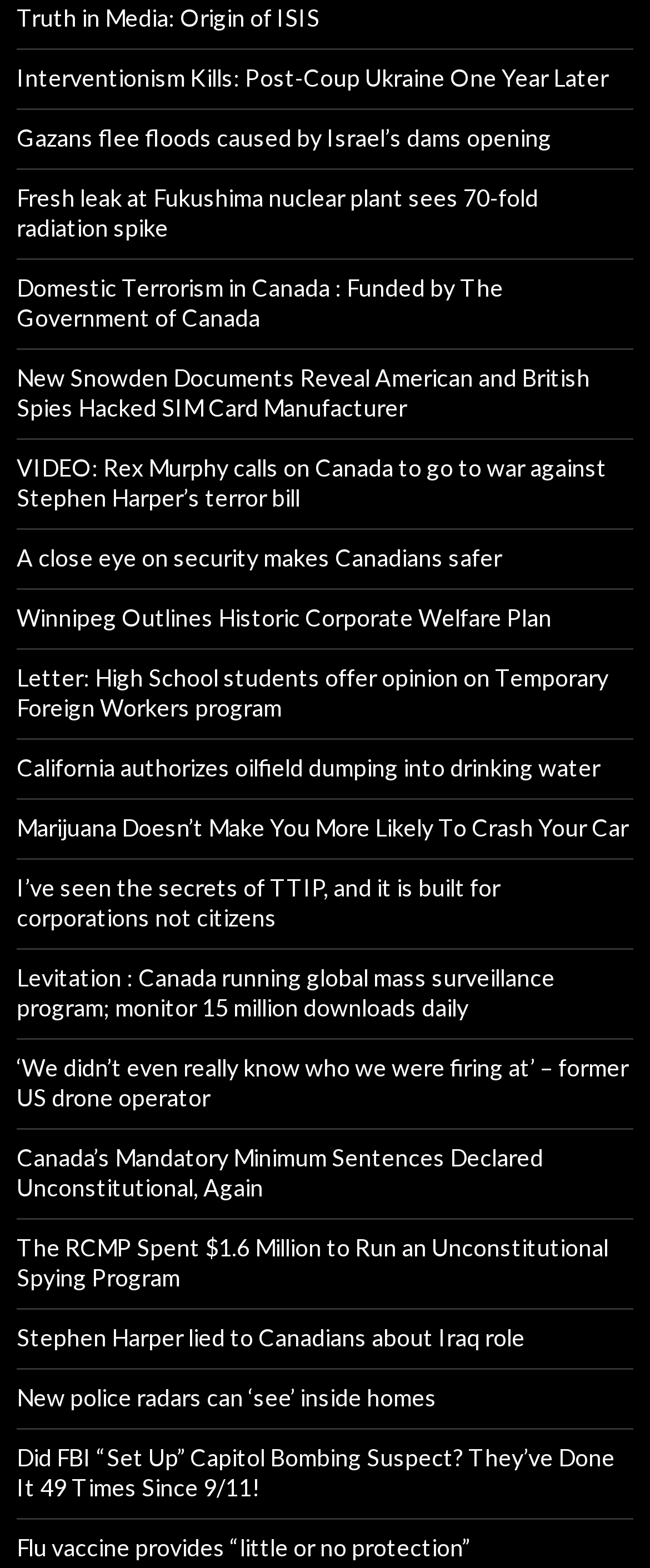Can you identify the bounding box coordinates of the clickable region needed to carry out this instruction: 'Explore the article on marijuana and car crashes'? The coordinates should be four float numbers within the range of 0 to 1, stated as [left, top, right, bottom].

[0.026, 0.519, 0.967, 0.537]